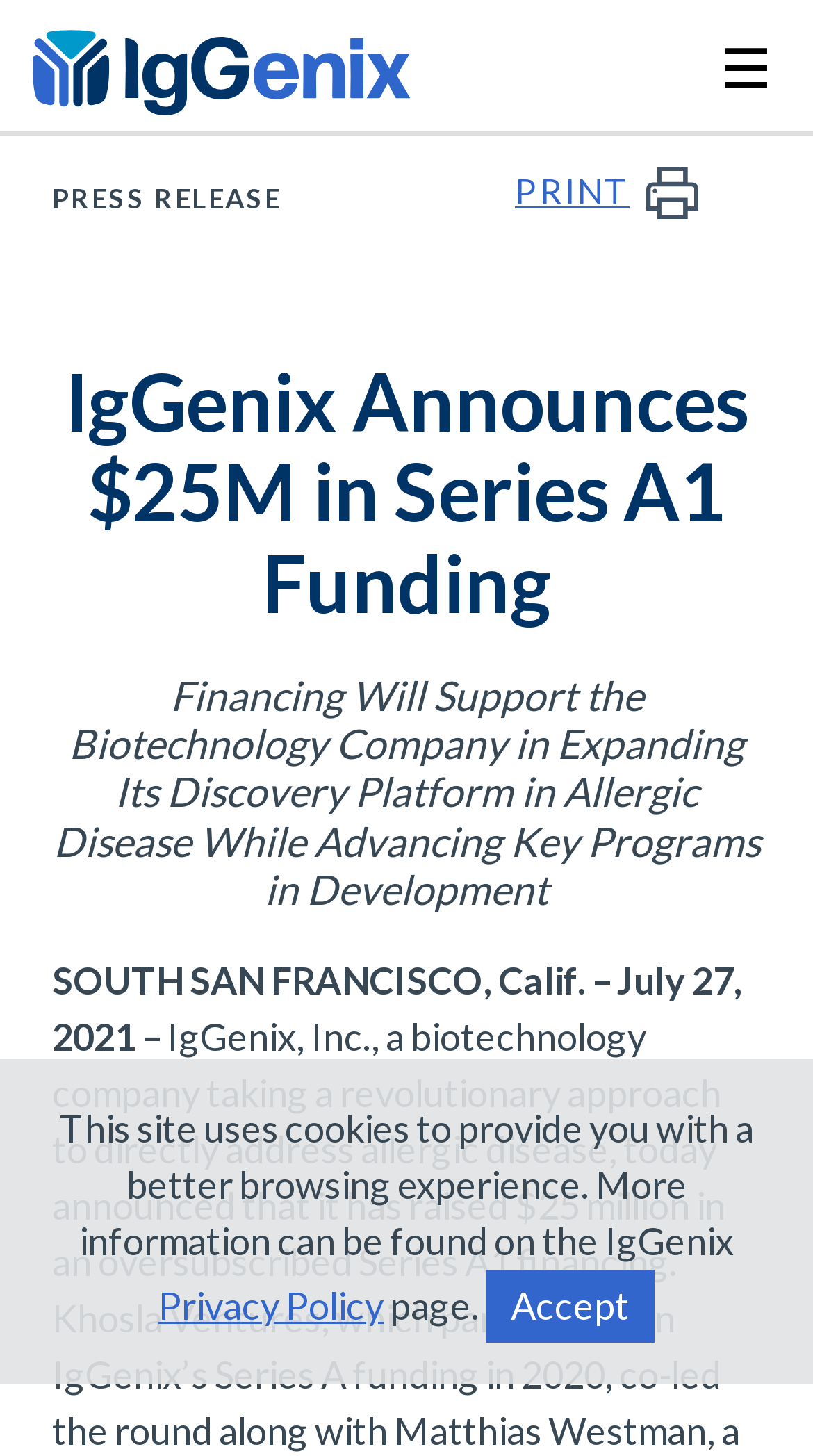Illustrate the webpage's structure and main components comprehensively.

The webpage is about IgGenix, a biotechnology company, announcing $25M in Series A1 funding. At the top left of the page, there is a logo, and at the top right, there is another image. Below the images, there is a heading that reads "IgGenix Announces $25M in Series A1 Funding" in a larger font size. 

Below the heading, there is a subheading that provides more details about the financing, stating that it will support the company in expanding its discovery platform in allergic disease while advancing key programs in development. 

Further down, there is a paragraph of text that starts with "SOUTH SAN FRANCISCO, Calif. – July 27, 2021 –", which appears to be the beginning of a press release. 

At the top of the page, there is a navigation link with no text, and at the bottom, there is a notification about the site using cookies, with links to the Privacy Policy and an "Accept" button. Additionally, there is a "PRINT" link at the top right of the page, above the heading.